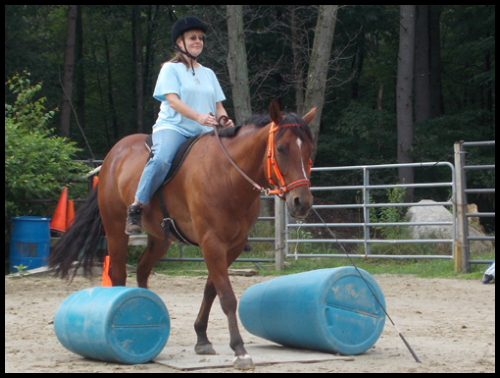Provide a single word or phrase answer to the question: 
What type of training is emphasized in the arena?

Groundwork and obstacle training